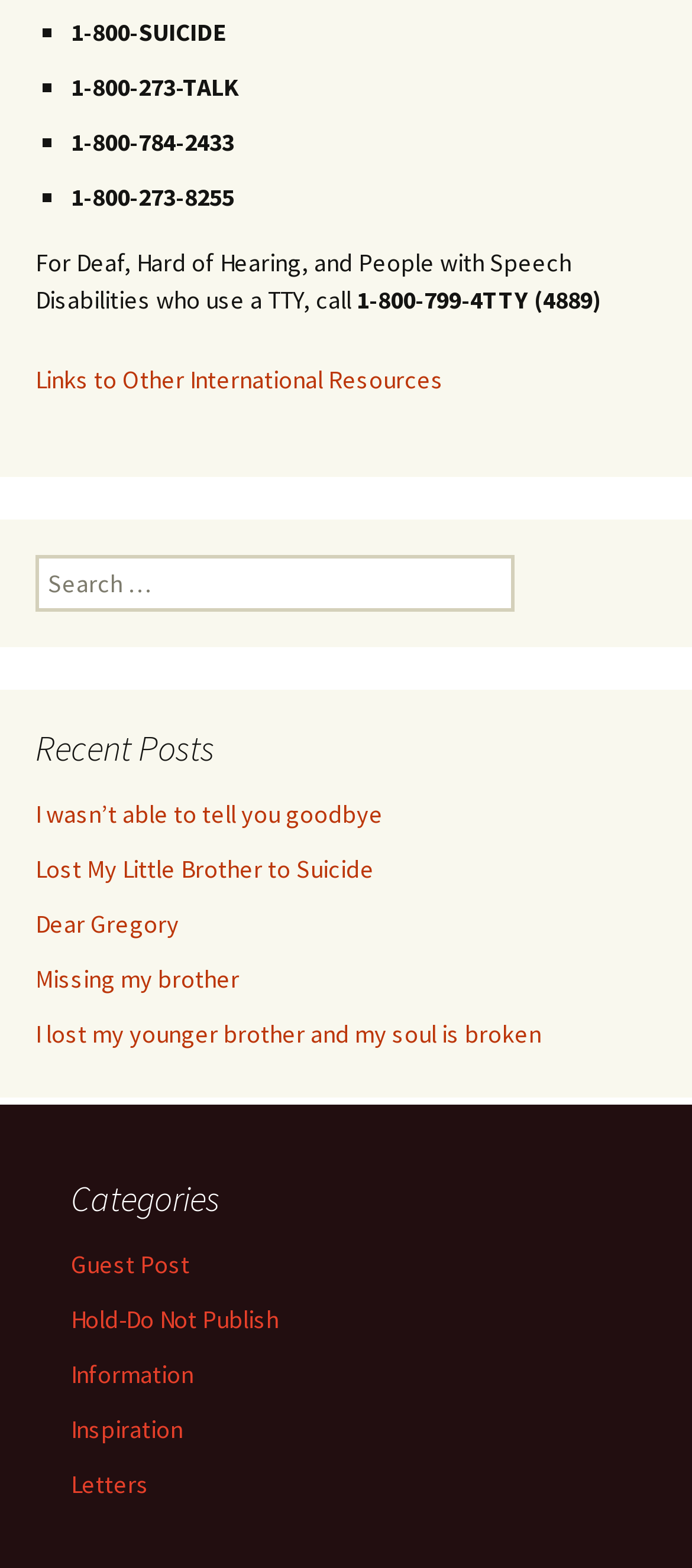Please provide a comprehensive response to the question based on the details in the image: How many phone numbers are listed?

I counted the number of phone numbers listed on the webpage, which are 1-800-SUICIDE, 1-800-273-TALK, 1-800-784-2433, 1-800-273-8255, and 1-800-799-4TTY (4889).